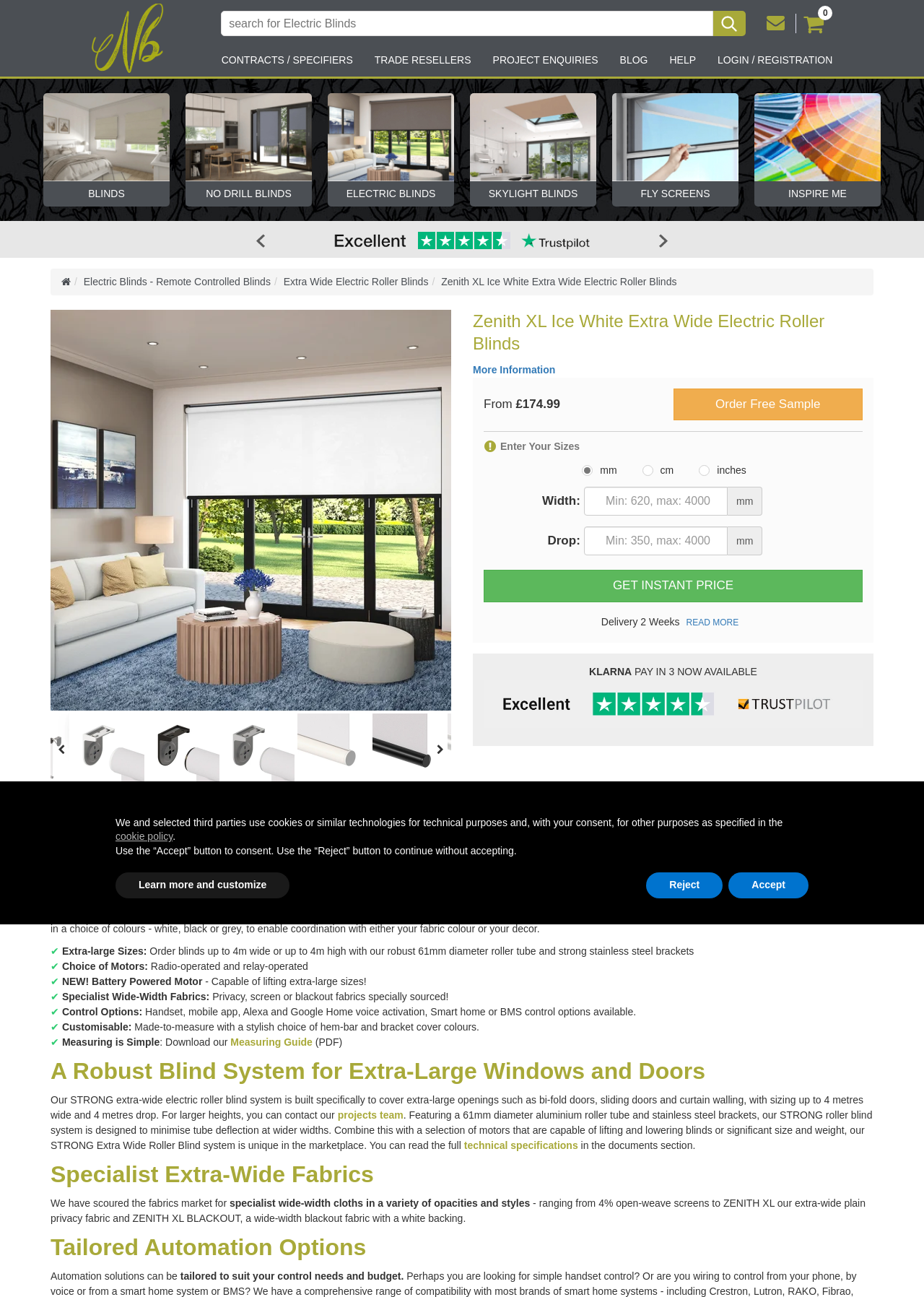Provide a short answer using a single word or phrase for the following question: 
What is the price of the Zenith XL Ice White Extra Wide Electric Roller Blinds?

£174.99